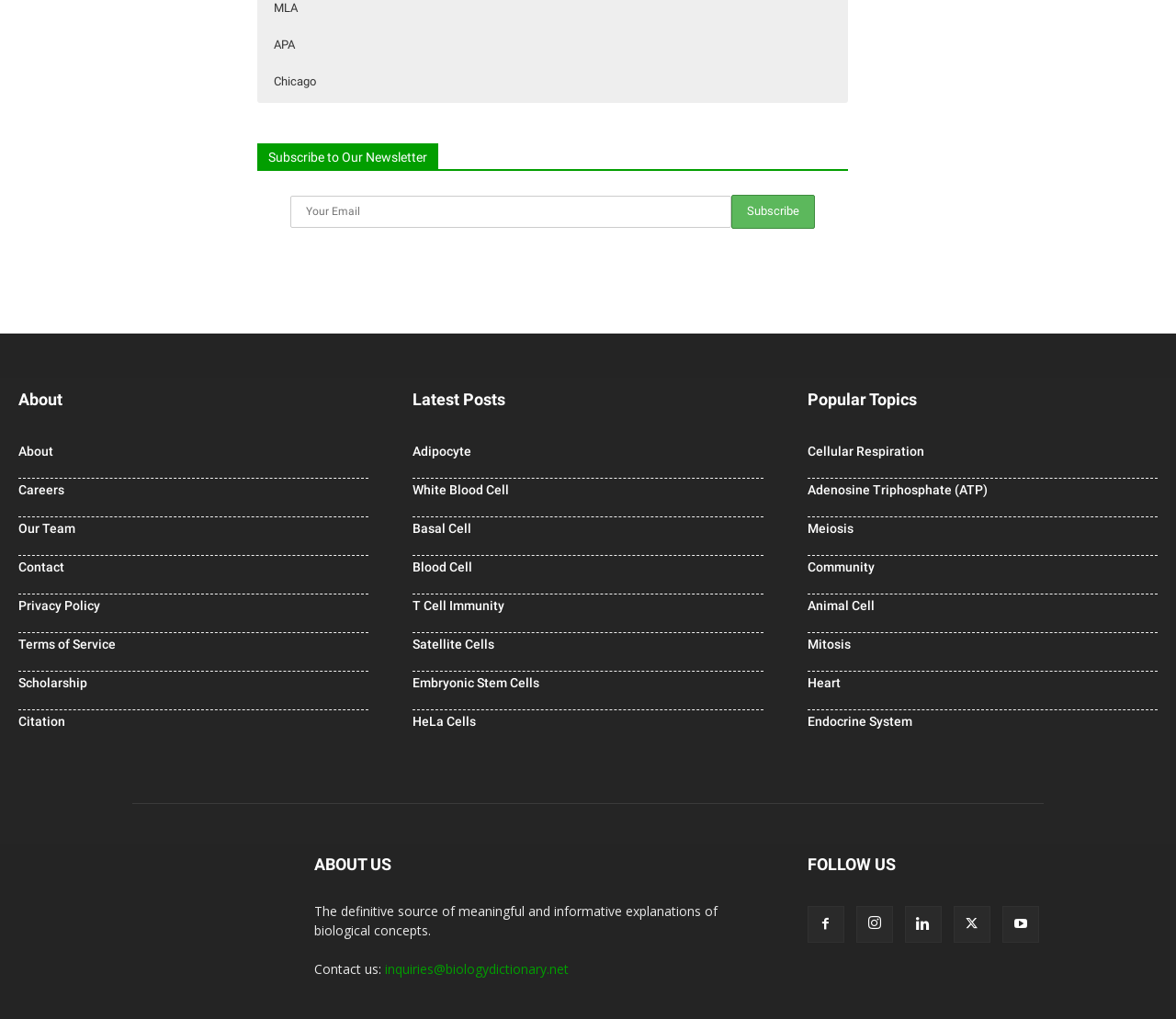What is the topic of the webpage?
Offer a detailed and full explanation in response to the question.

Based on the webpage content, I can see that it is related to biology. There are headings such as 'Cellular Respiration', 'Adenosine Triphosphate (ATP)', and 'Mitosis', which are all biological concepts. Additionally, there is a section called 'Popular Topics' that lists various biology-related topics.